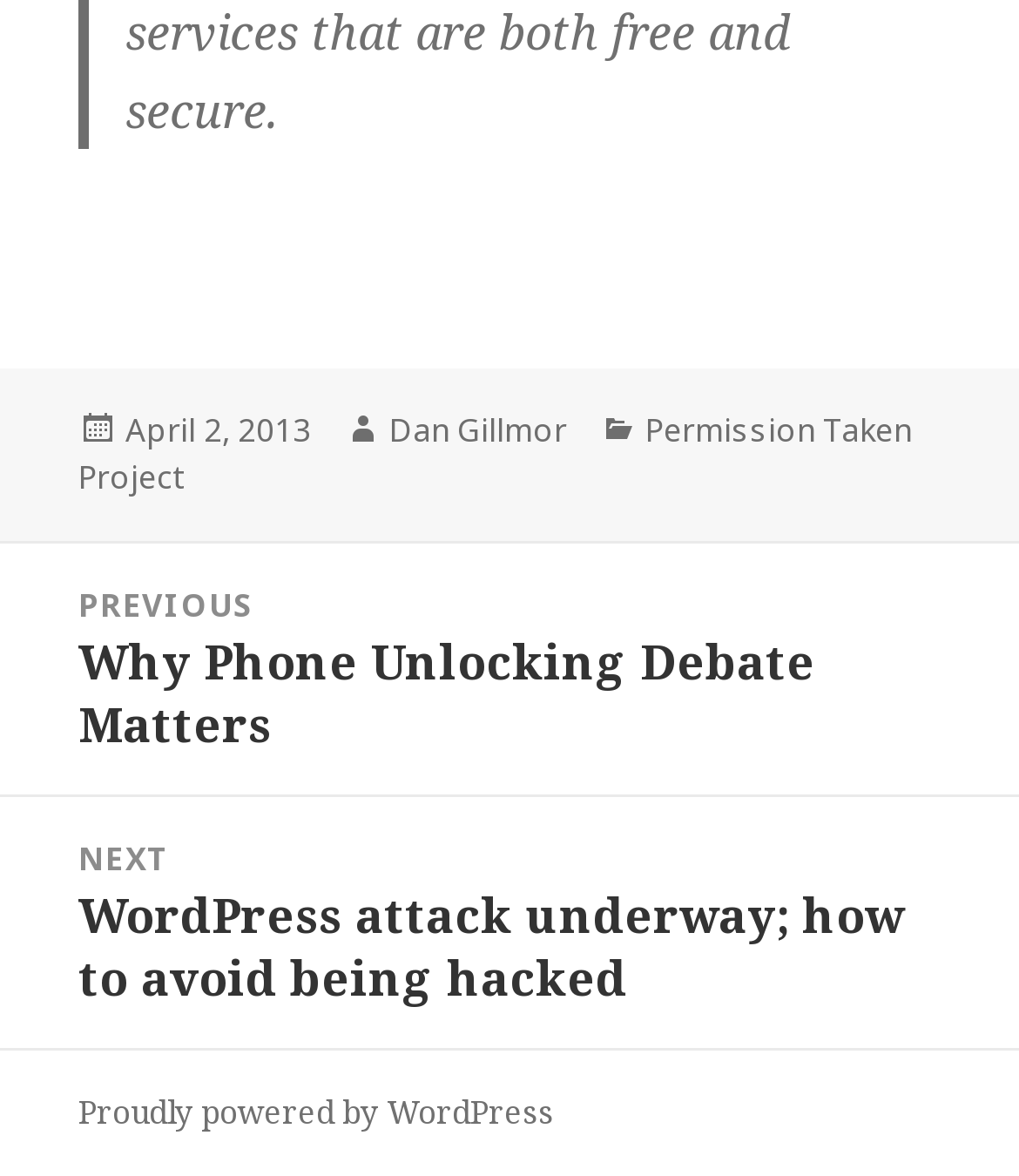Refer to the image and answer the question with as much detail as possible: Who is the author of the post?

I found the author's name by looking at the footer section, where it says 'Author' followed by the name 'Dan Gillmor'.